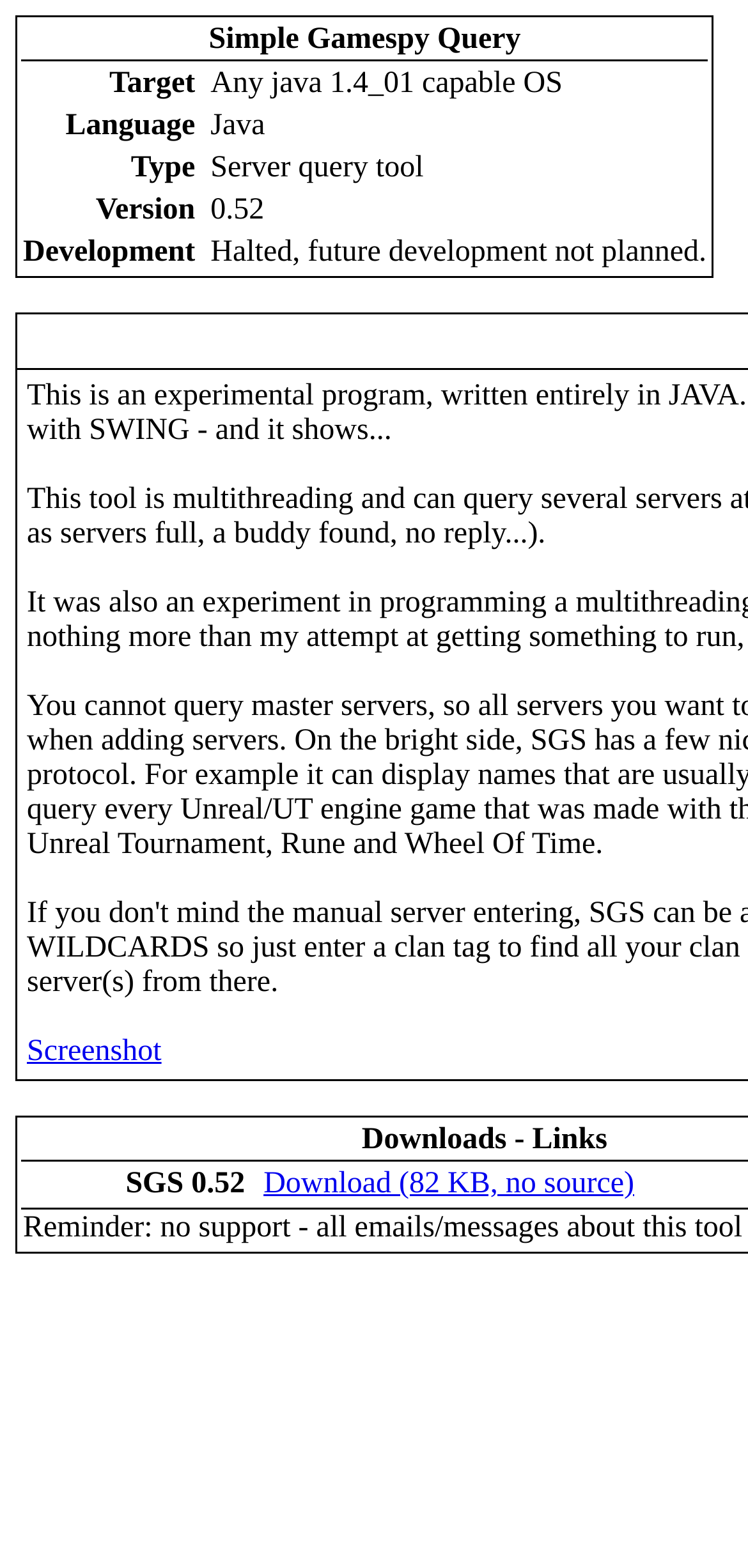Refer to the image and offer a detailed explanation in response to the question: What is the version of the Server query tool?

In the table, I found a row with a header 'Version' and a grid cell containing the text '0.52', which suggests that the version of the Server query tool is 0.52.